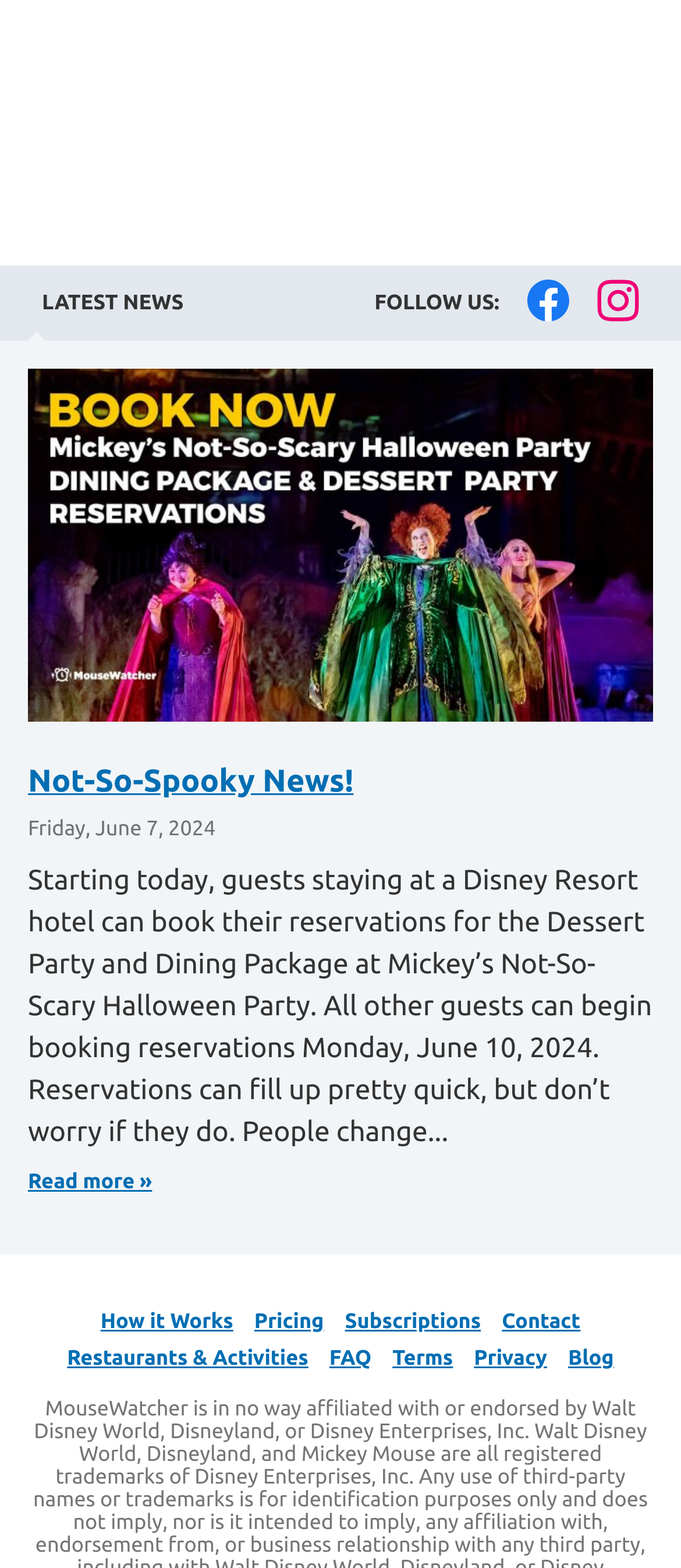What is the latest news category?
We need a detailed and meticulous answer to the question.

The latest news category can be determined by looking at the heading 'Not-So-Spooky News!' which is a prominent element on the webpage, indicating that it is the latest news category.